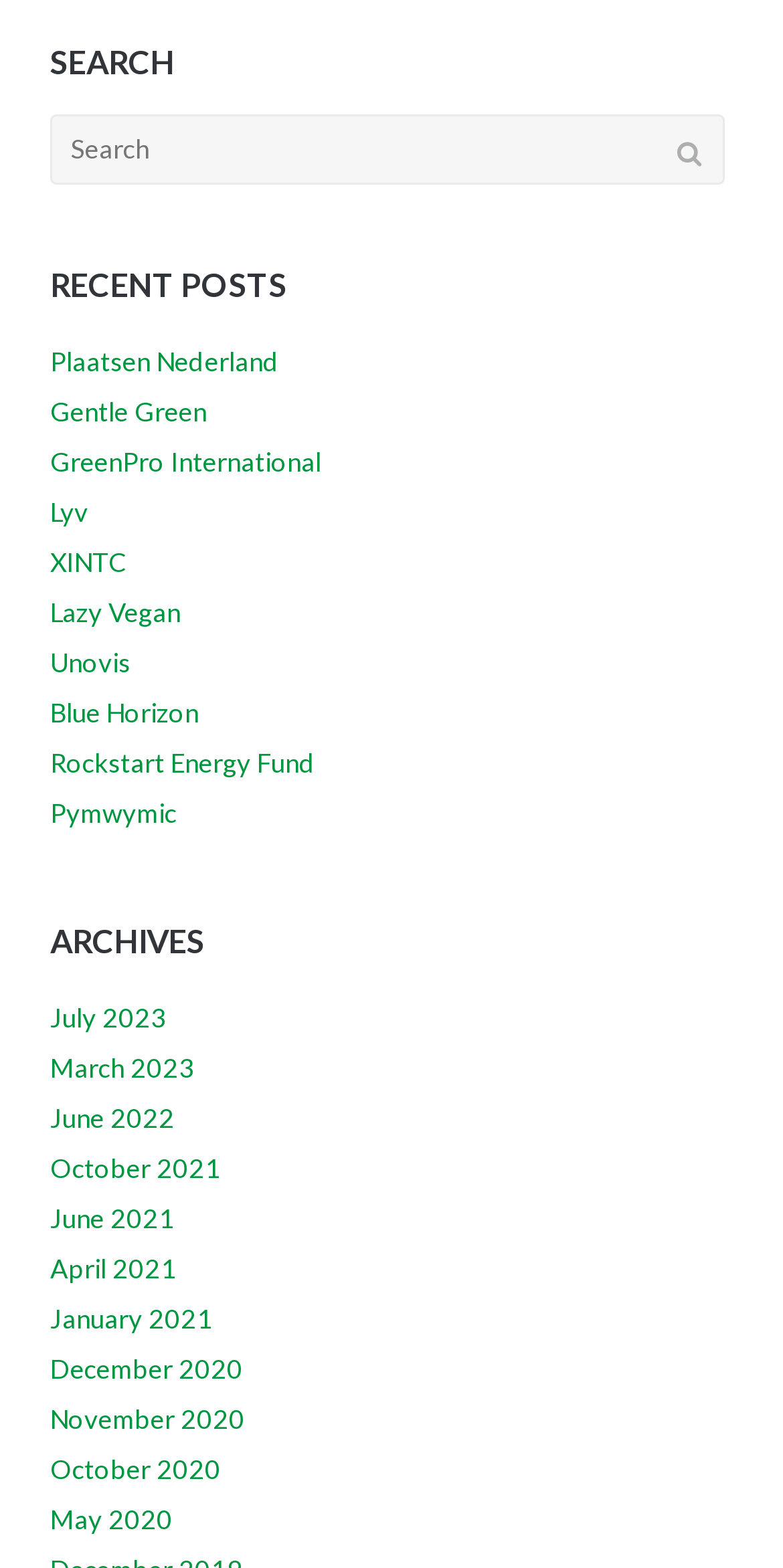Identify the bounding box for the given UI element using the description provided. Coordinates should be in the format (top-left x, top-left y, bottom-right x, bottom-right y) and must be between 0 and 1. Here is the description: XINTC

[0.064, 0.349, 0.161, 0.369]